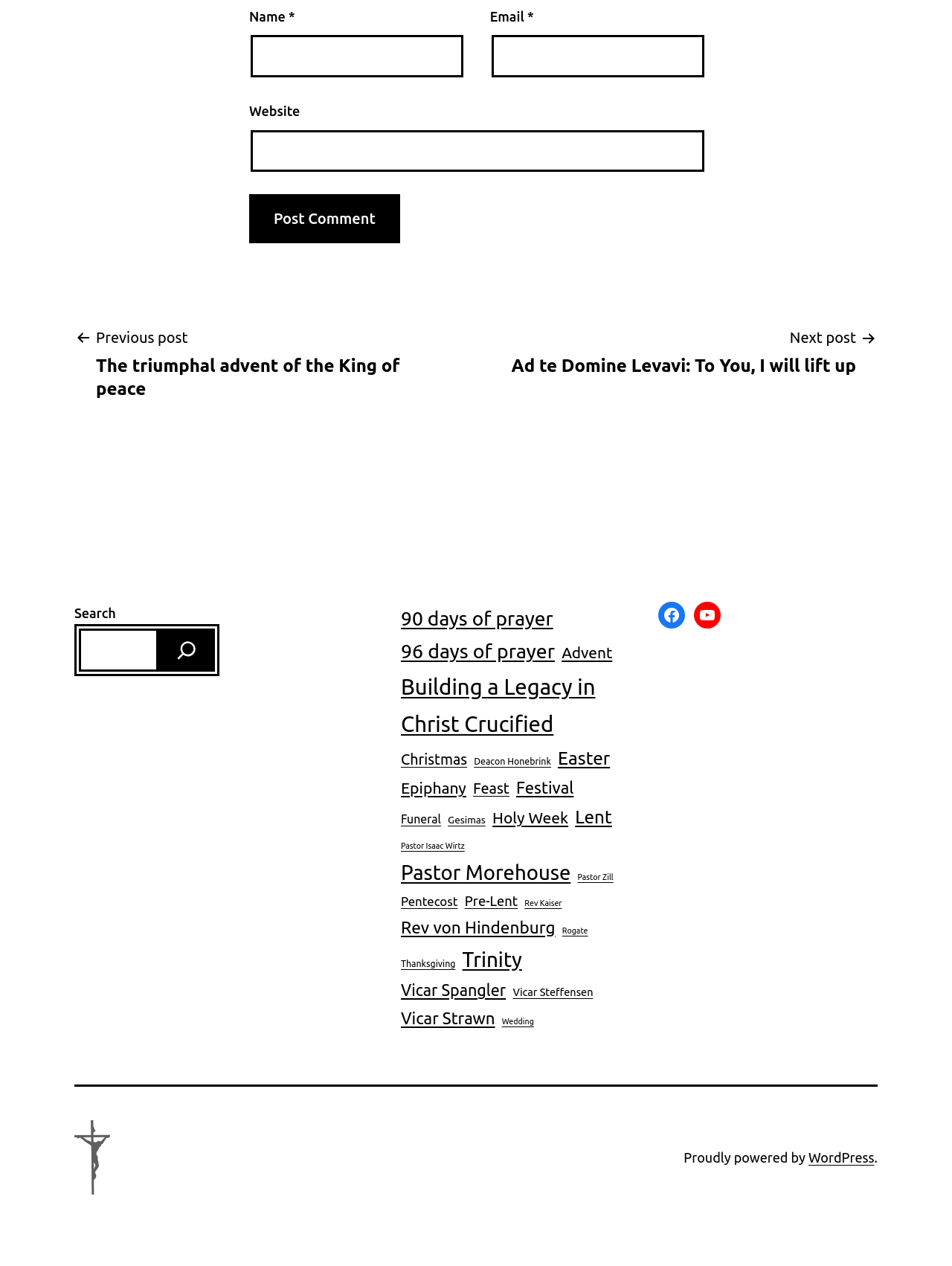Please identify the bounding box coordinates of where to click in order to follow the instruction: "Enter your name".

[0.263, 0.028, 0.487, 0.061]